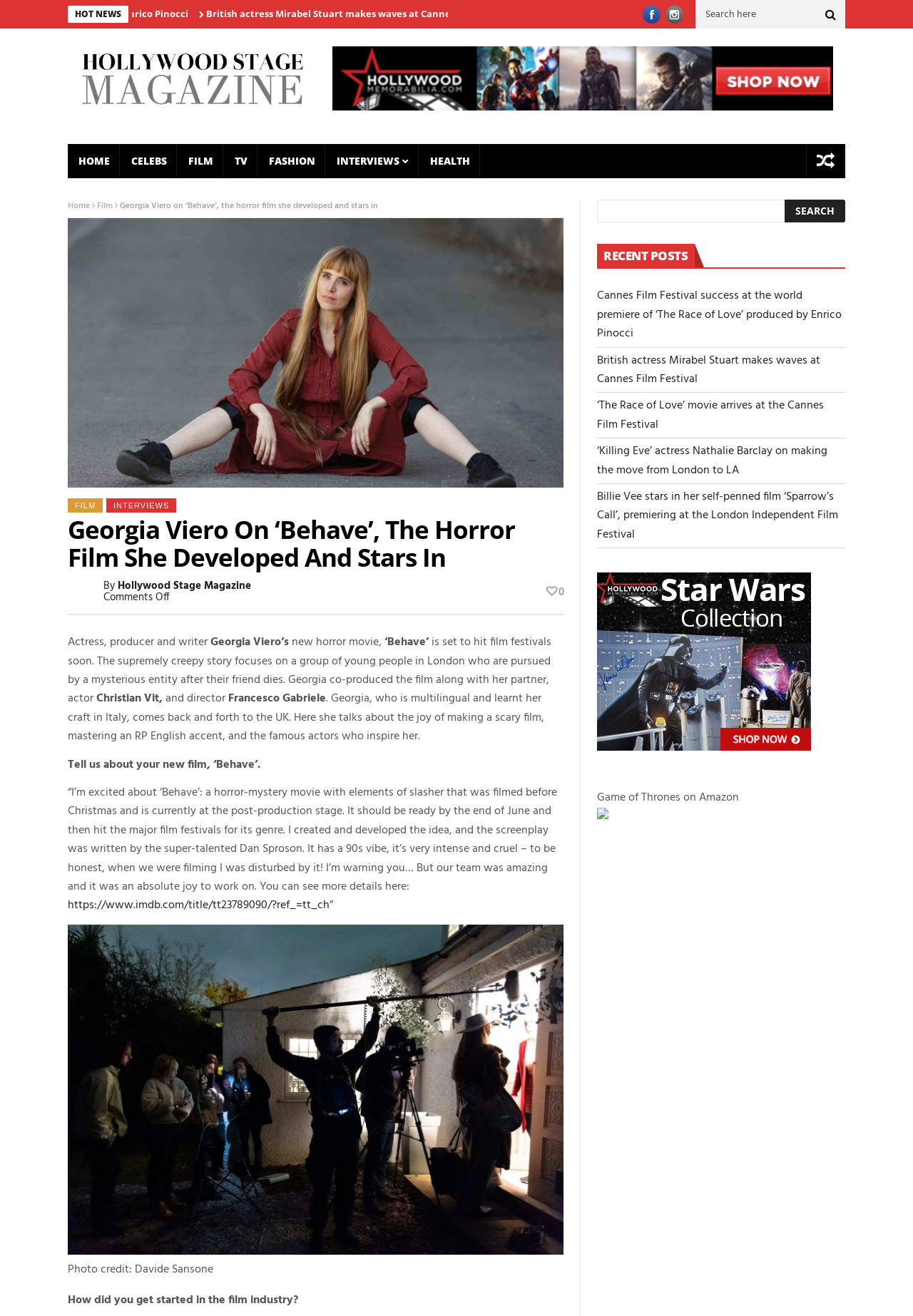Identify the coordinates of the bounding box for the element that must be clicked to accomplish the instruction: "Search for something else".

[0.654, 0.152, 0.926, 0.169]